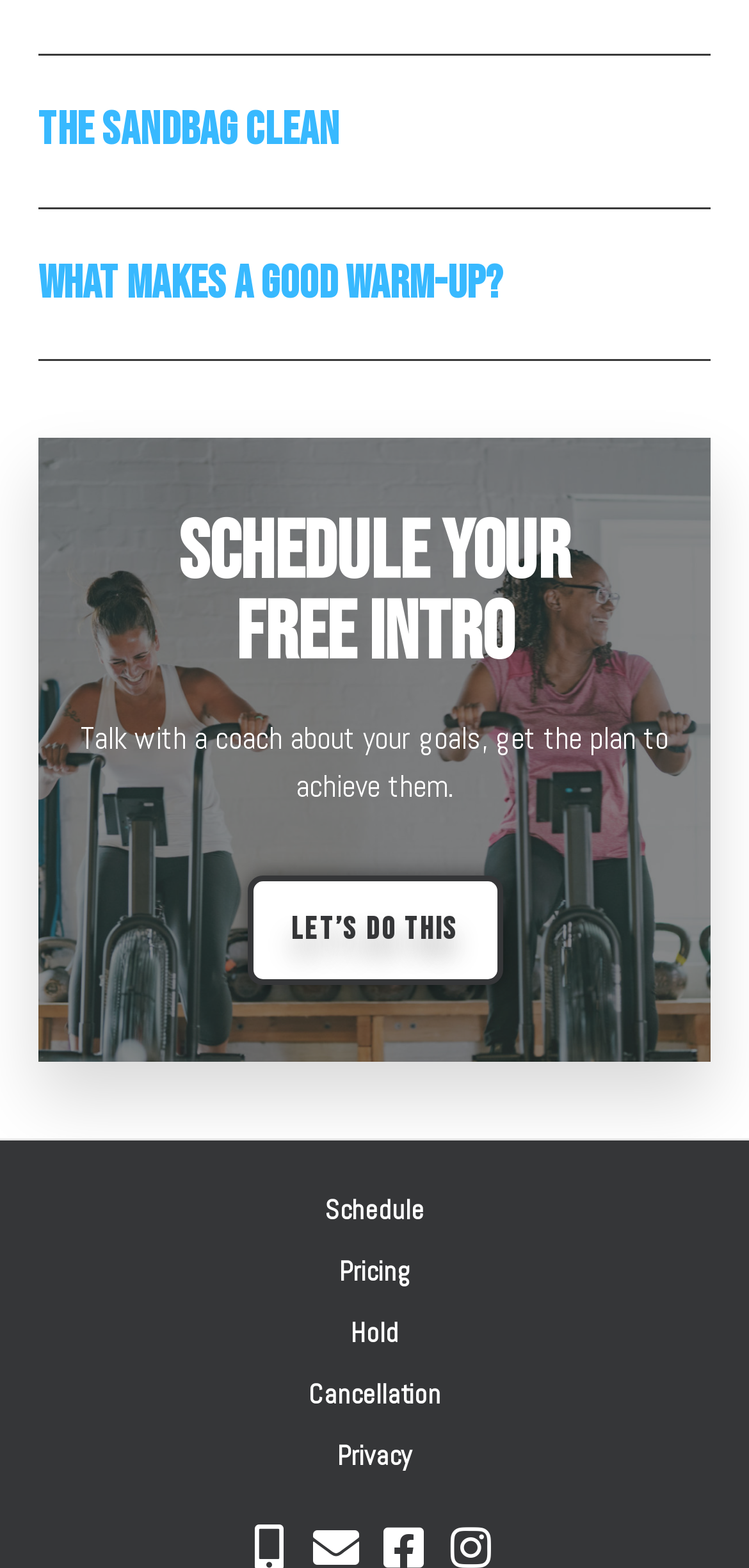Give a one-word or short-phrase answer to the following question: 
What is the purpose of the 'LET’S DO THIS' button?

Schedule a free intro